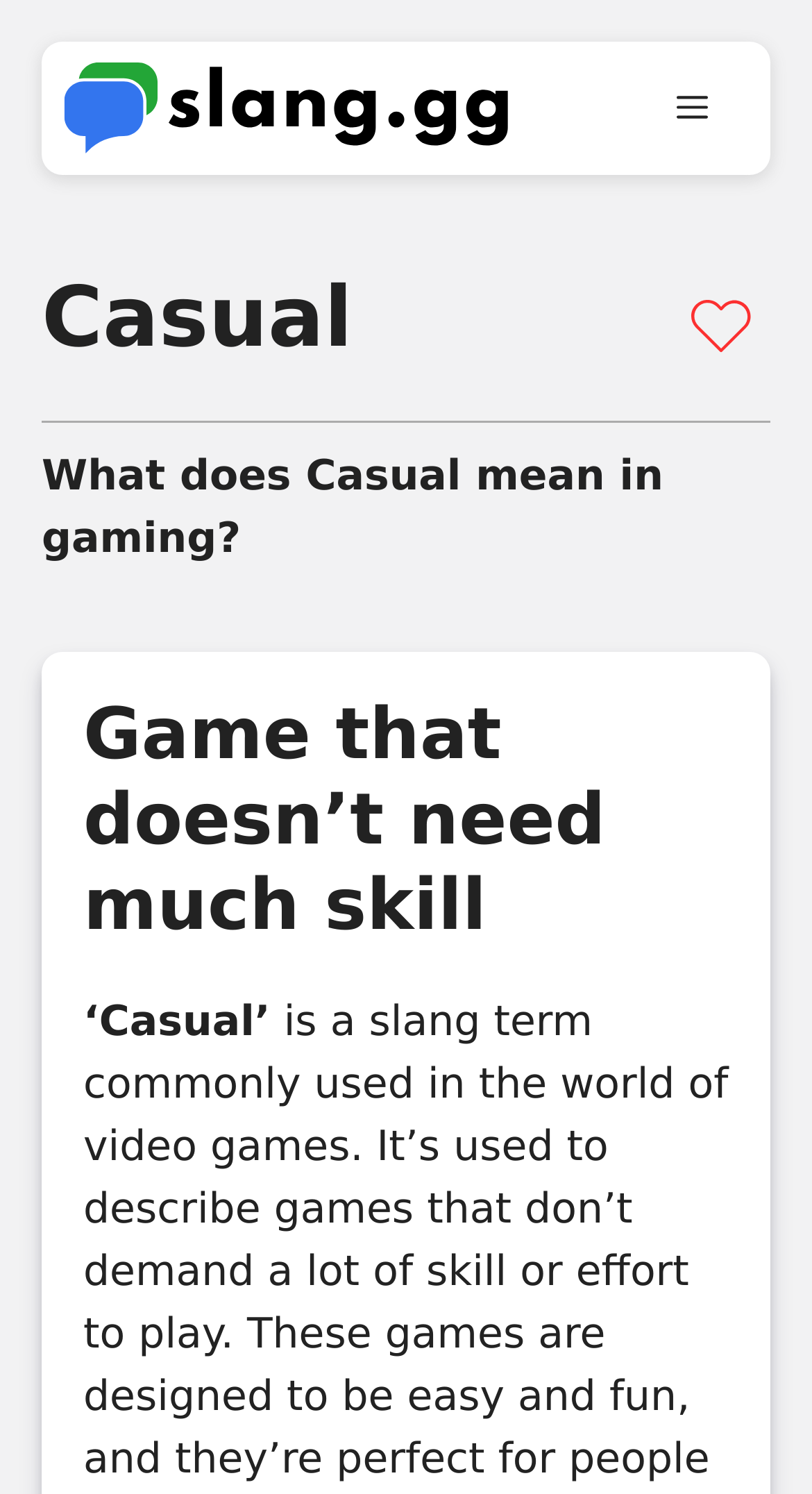What is the name of the website?
Please provide a comprehensive and detailed answer to the question.

The name of the website is 'Slang.GG', which is mentioned in the banner element and the link element that contains the image with the same name.